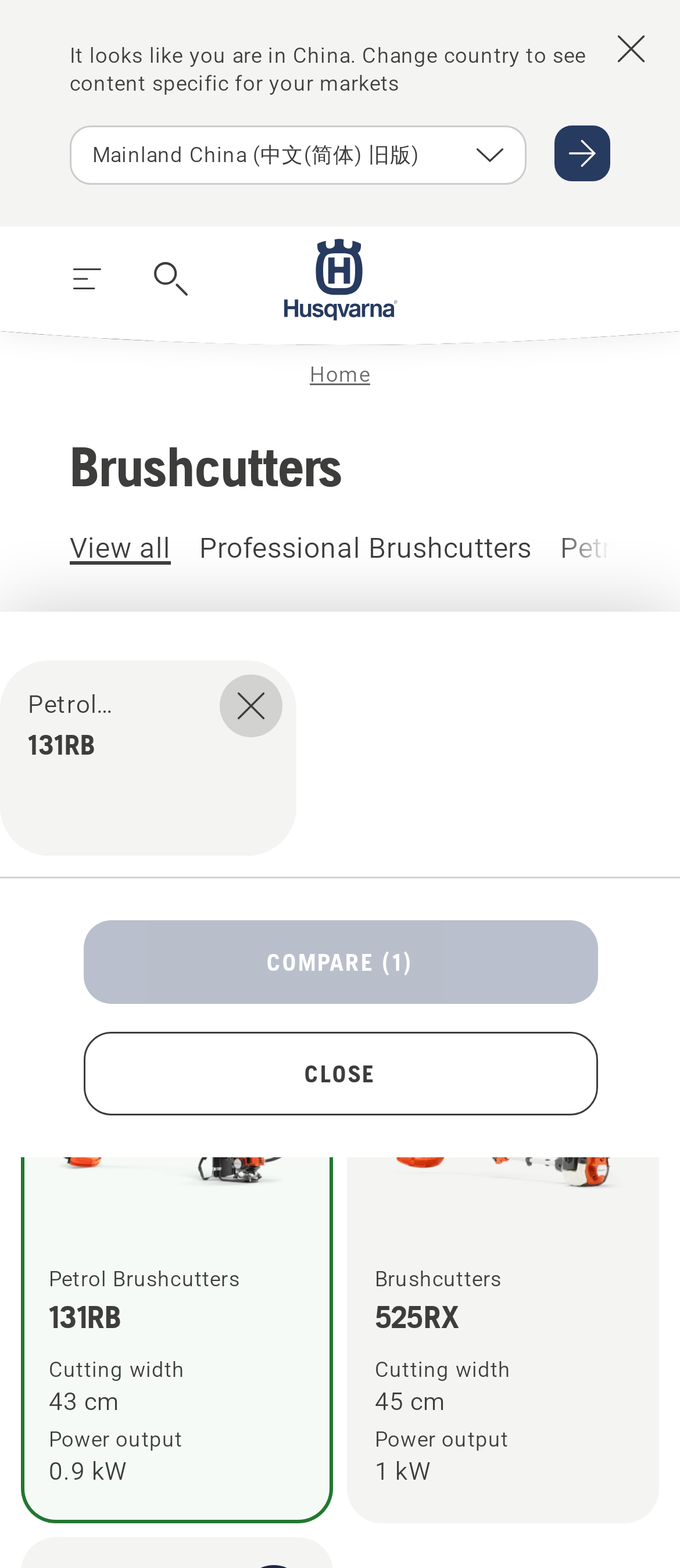Identify the bounding box coordinates of the clickable region necessary to fulfill the following instruction: "View all brushcutters". The bounding box coordinates should be four float numbers between 0 and 1, i.e., [left, top, right, bottom].

[0.087, 0.336, 0.267, 0.365]